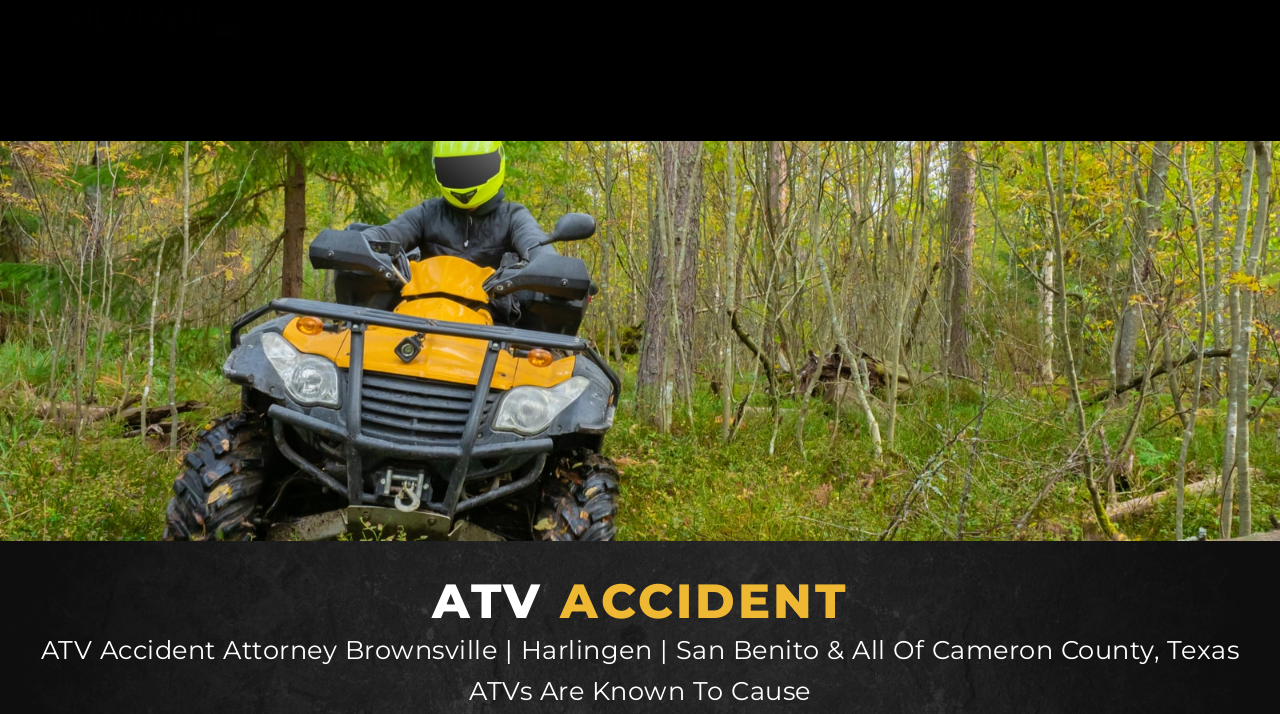Locate the bounding box coordinates of the UI element described by: "(956) 300-0000 FREE CONSULTATION". Provide the coordinates as four float numbers between 0 and 1, formatted as [left, top, right, bottom].

[0.772, 0.077, 0.938, 0.148]